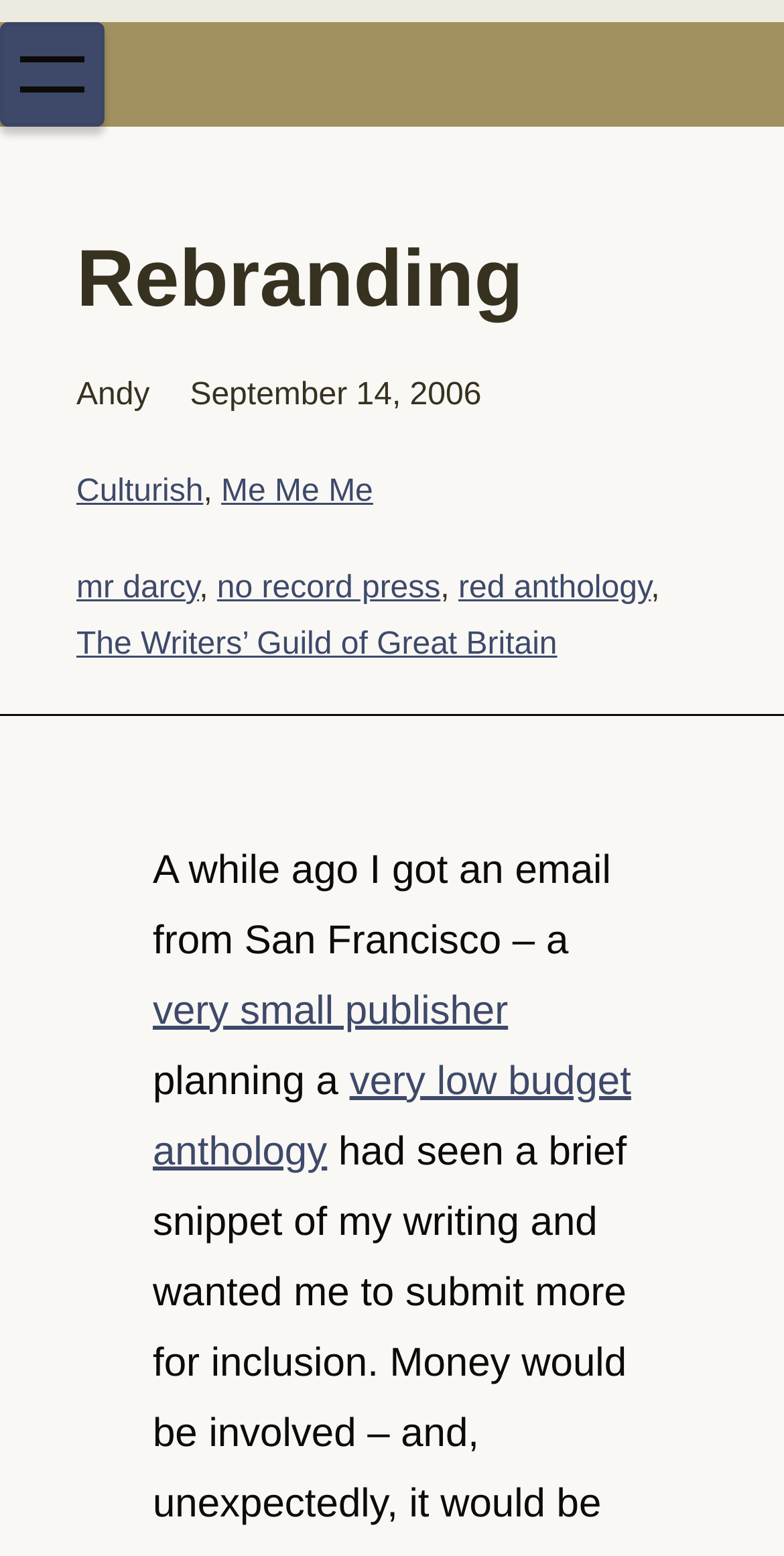Please specify the bounding box coordinates in the format (top-left x, top-left y, bottom-right x, bottom-right y), with values ranging from 0 to 1. Identify the bounding box for the UI component described as follows: very small publisher

[0.195, 0.636, 0.648, 0.664]